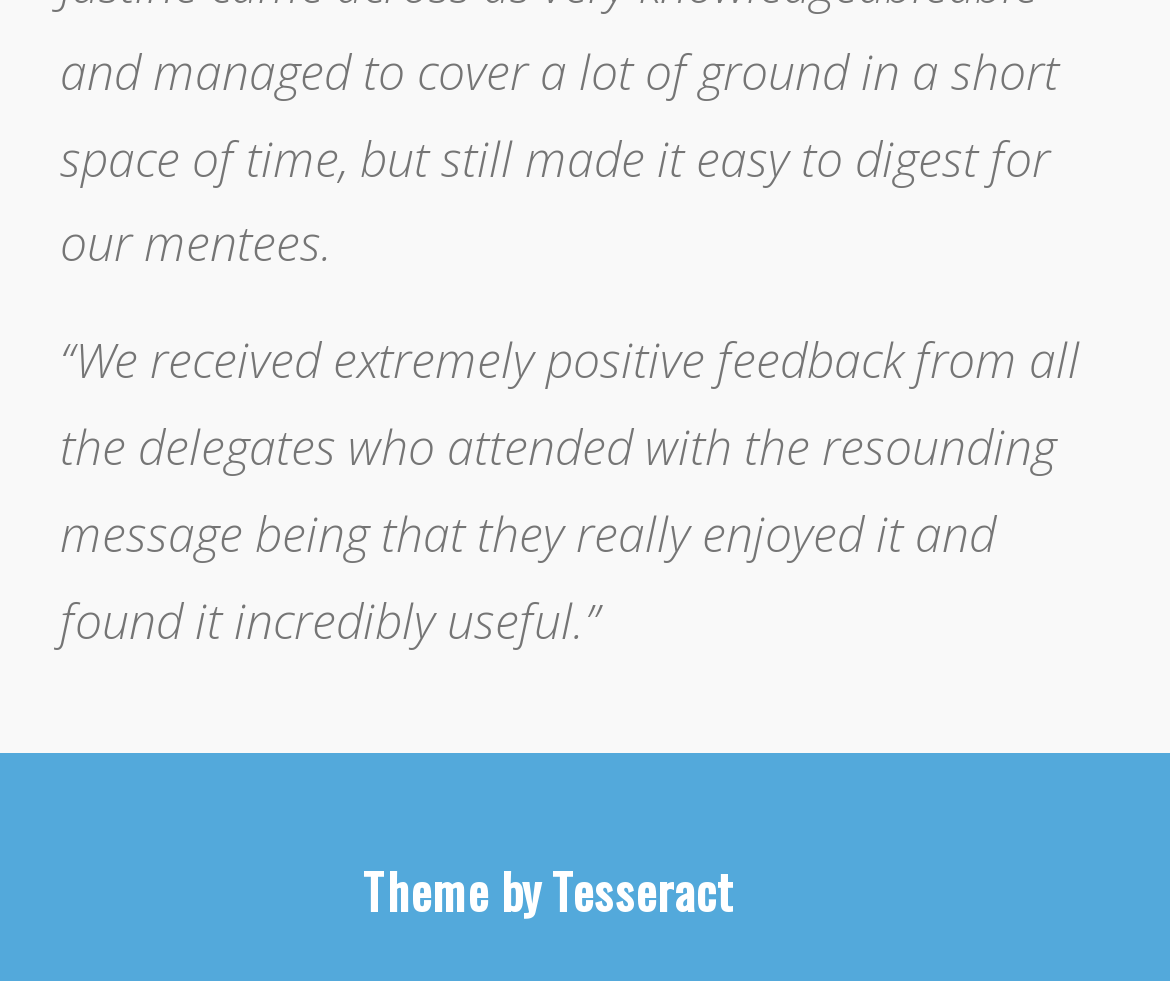Find and provide the bounding box coordinates for the UI element described here: "alt="Drawing"". The coordinates should be given as four float numbers between 0 and 1: [left, top, right, bottom].

[0.649, 0.873, 0.69, 0.946]